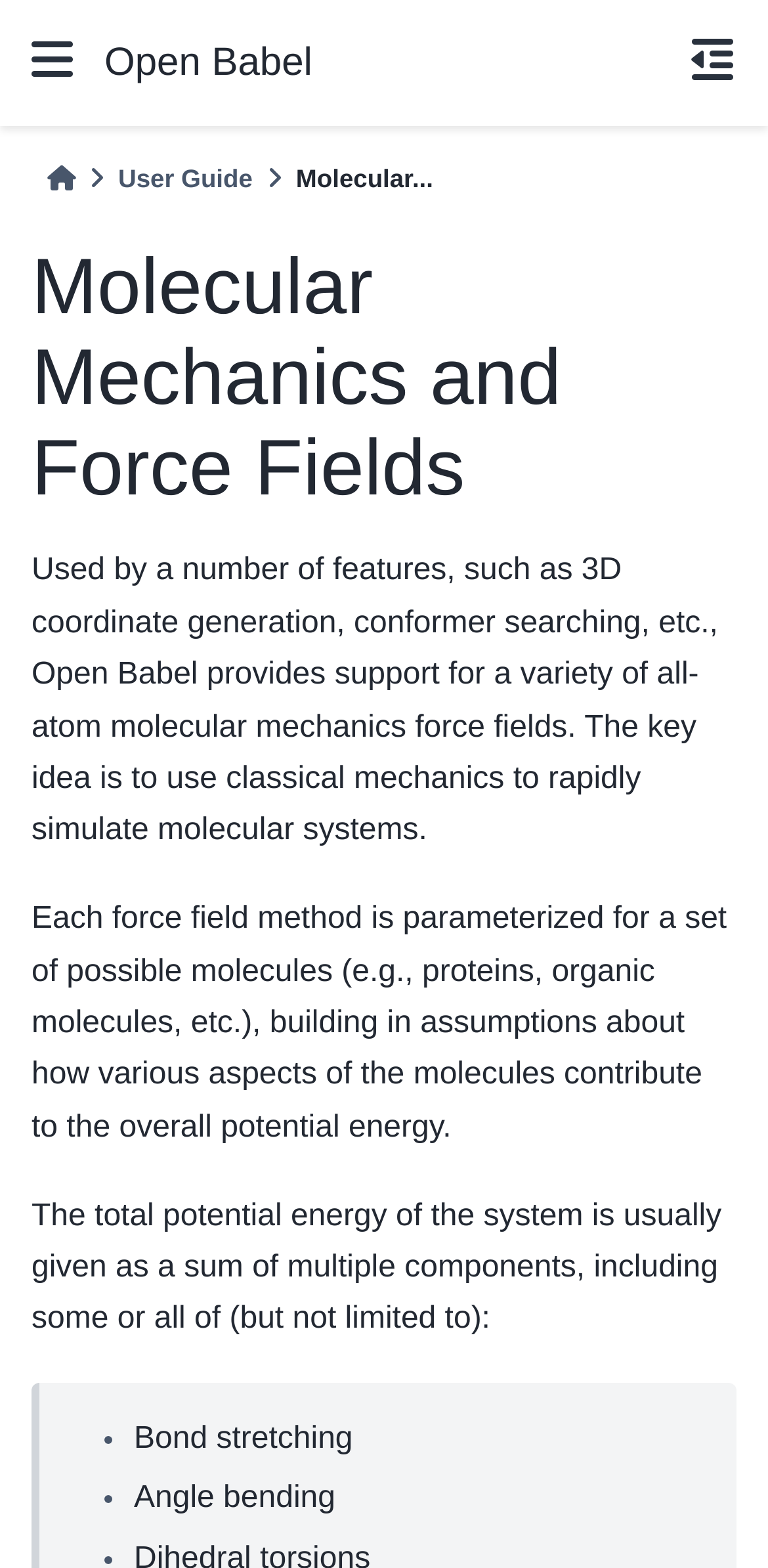Refer to the screenshot and answer the following question in detail:
What is the name of the software mentioned on the webpage?

The name of the software mentioned on the webpage is Open Babel, which is indicated by the link 'Open Babel' at the top of the page.